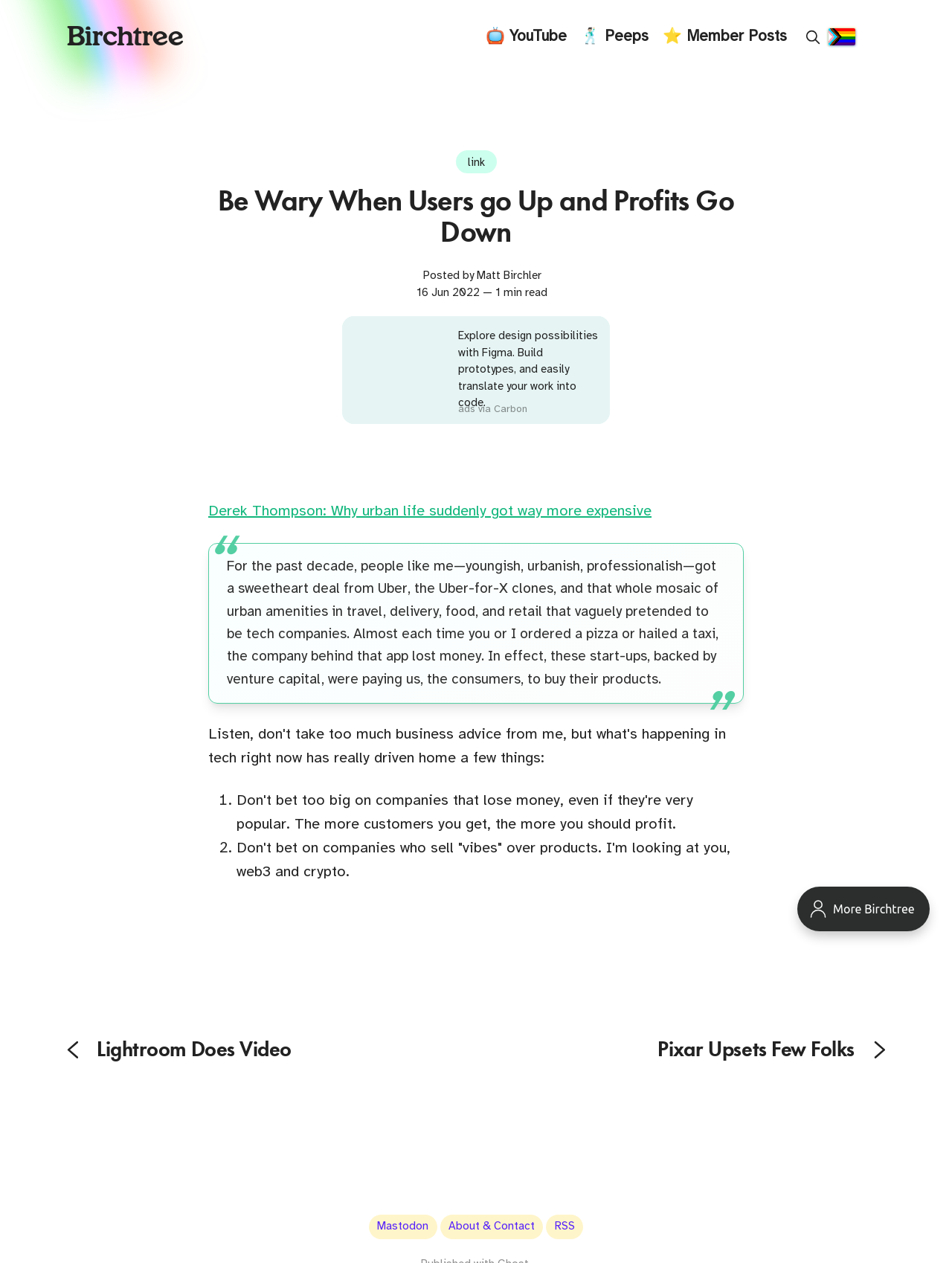Provide the bounding box coordinates of the area you need to click to execute the following instruction: "Explore design possibilities with Figma".

[0.473, 0.26, 0.628, 0.326]